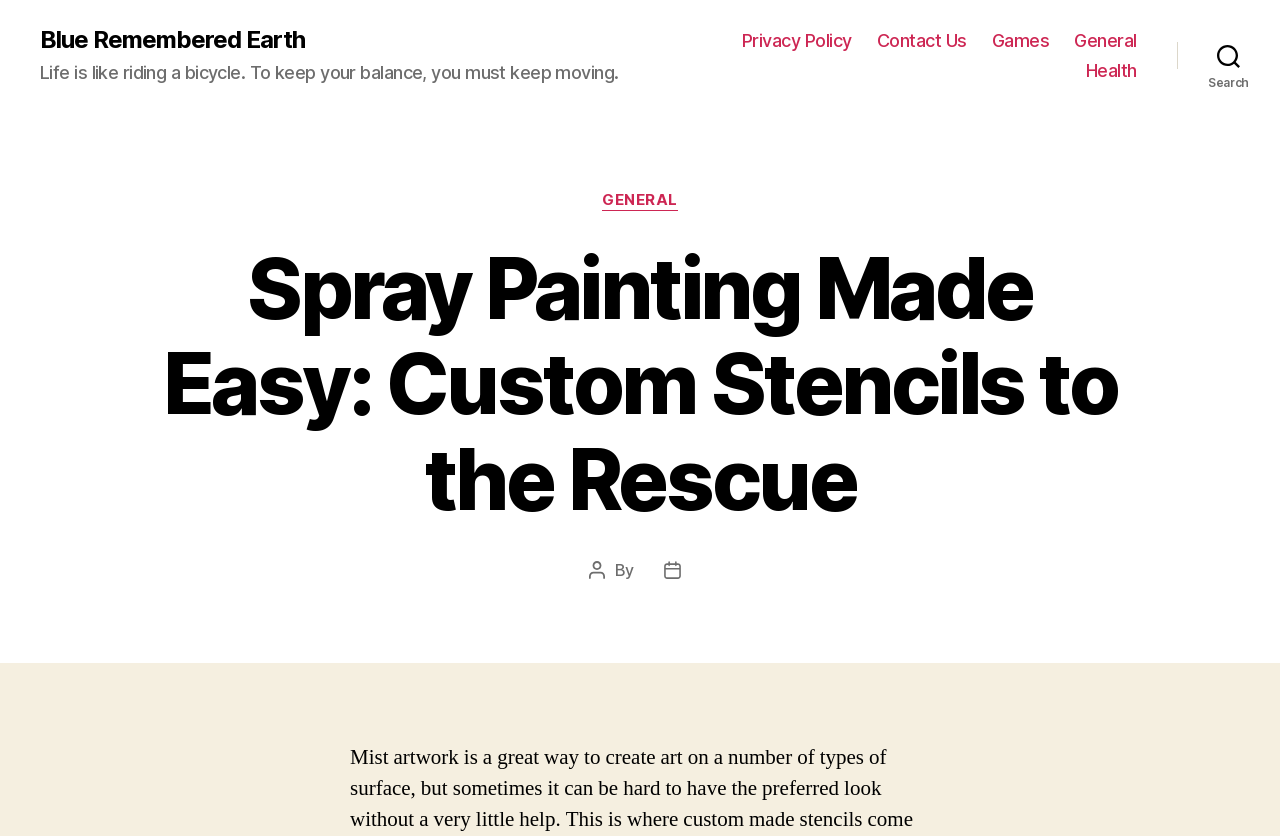Provide the bounding box coordinates for the area that should be clicked to complete the instruction: "Save my contact details".

None